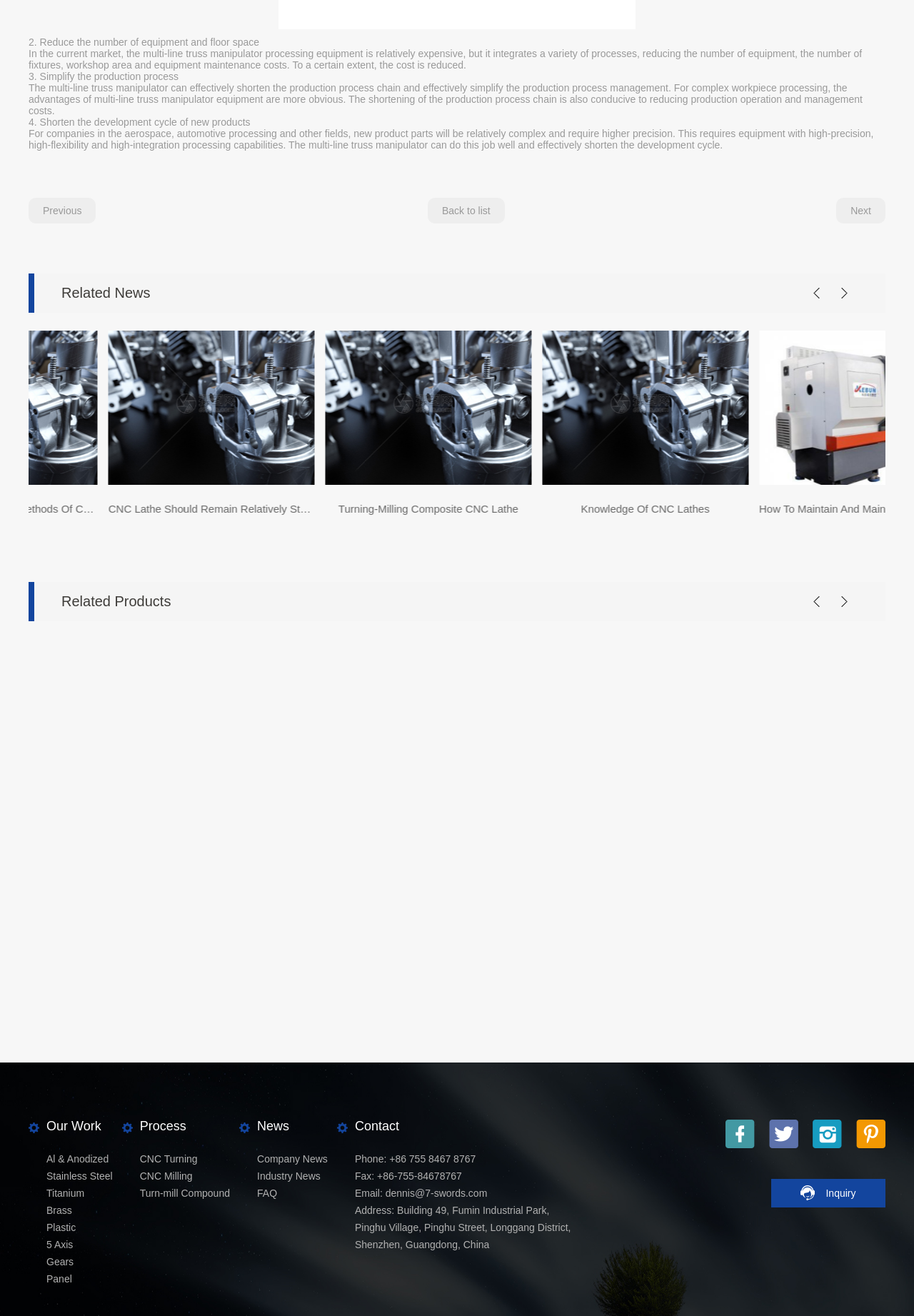What social media platforms does the company have?
Based on the visual content, answer with a single word or a brief phrase.

Facebook and Twitter